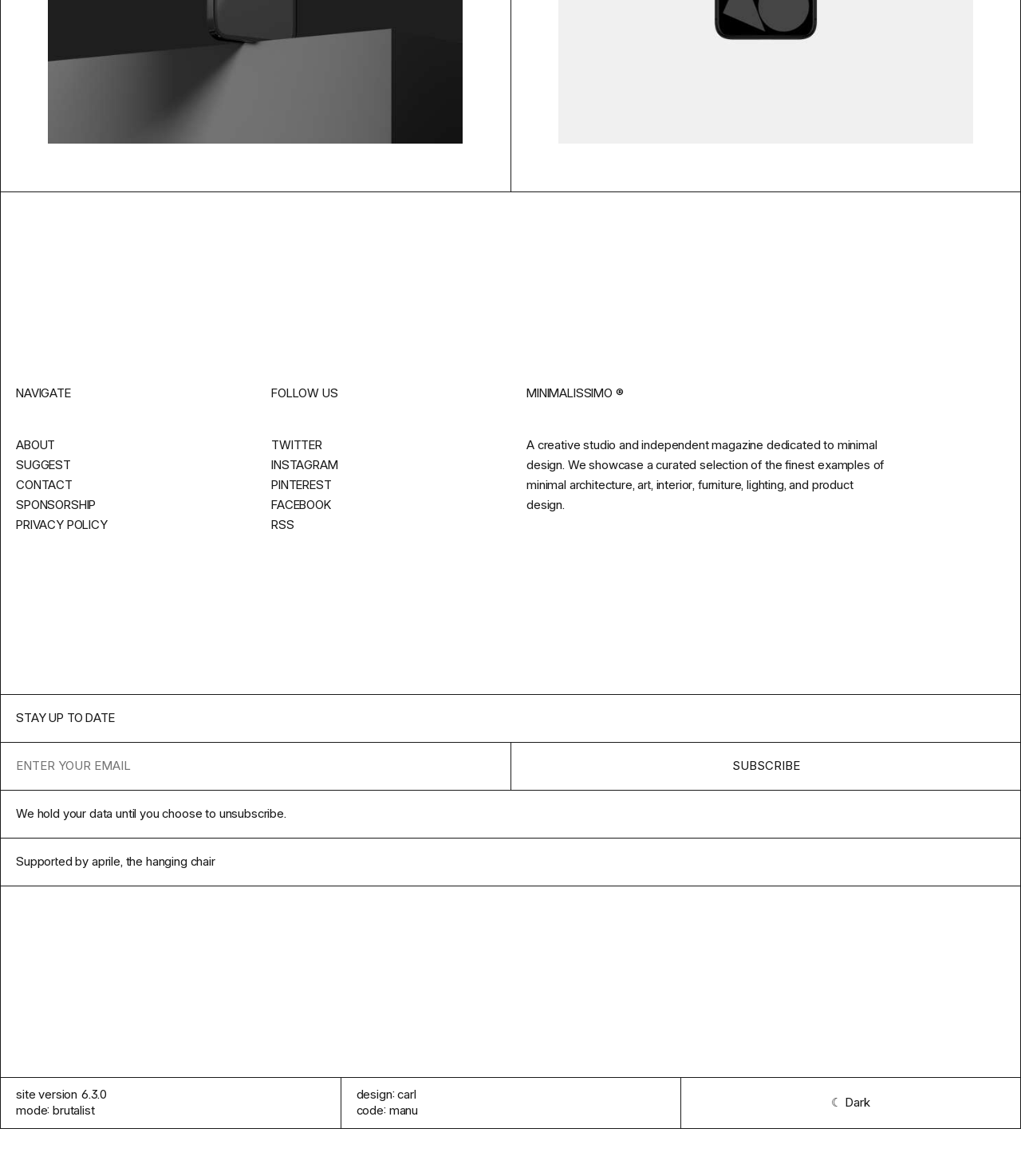What is the name of the creative studio?
Please use the image to provide a one-word or short phrase answer.

MINIMALISSIMO